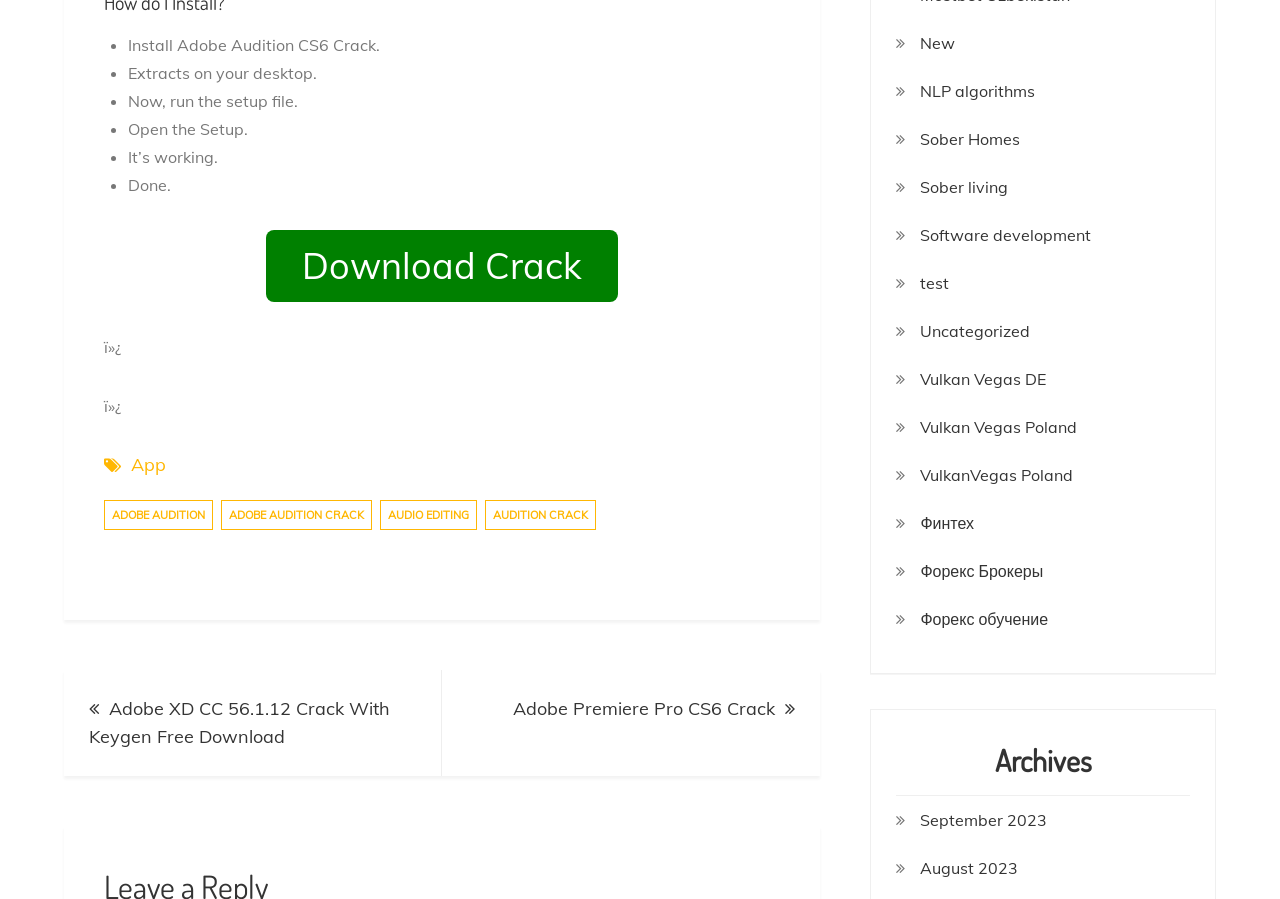What is the purpose of the webpage? Look at the image and give a one-word or short phrase answer.

To provide a crack for Adobe Audition CS6